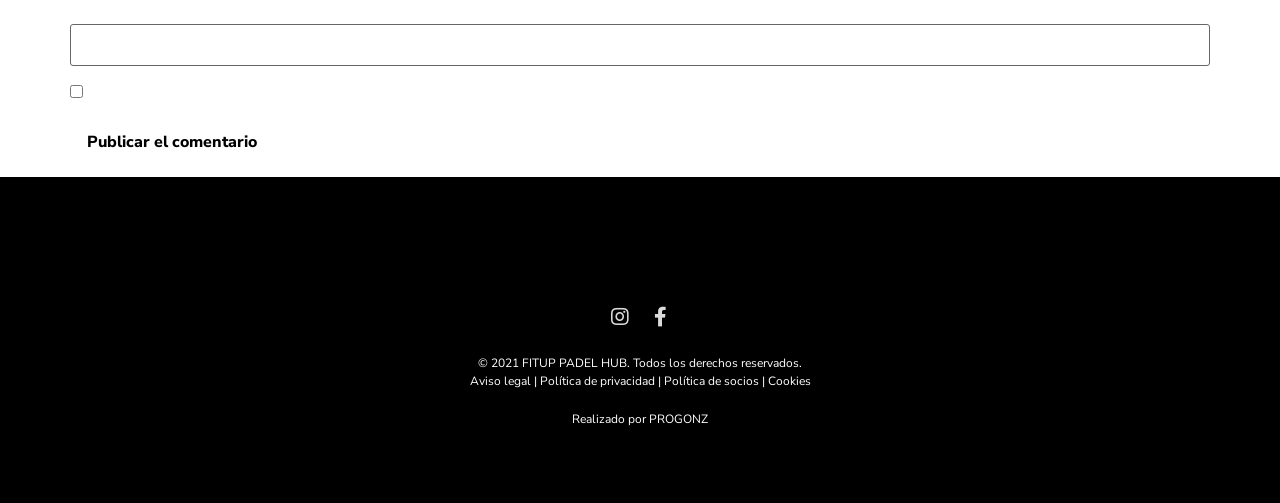Give the bounding box coordinates for the element described as: "Política de privacidad".

[0.421, 0.742, 0.511, 0.774]